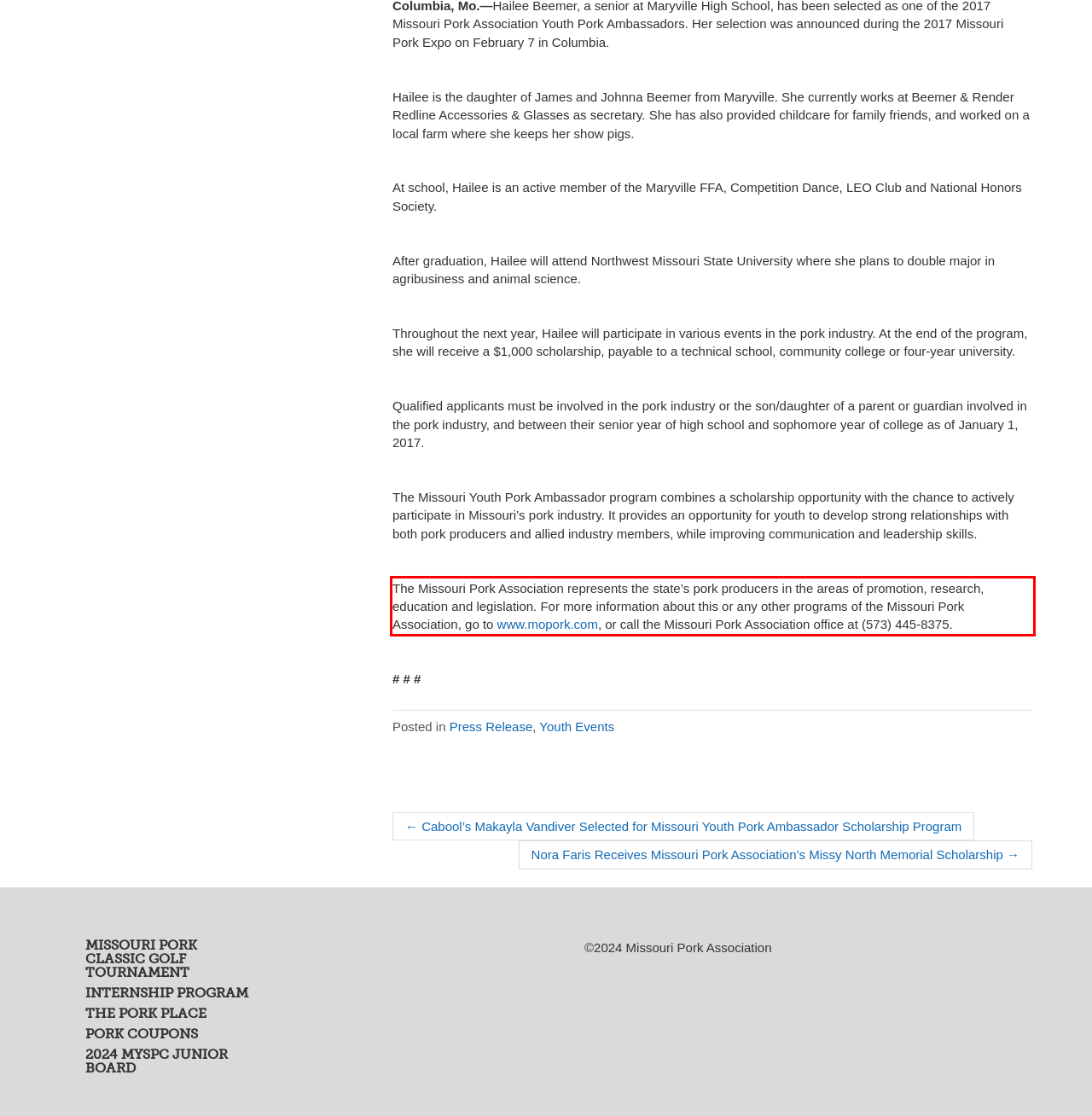Please take the screenshot of the webpage, find the red bounding box, and generate the text content that is within this red bounding box.

The Missouri Pork Association represents the state’s pork producers in the areas of promotion, research, education and legislation. For more information about this or any other programs of the Missouri Pork Association, go to www.mopork.com, or call the Missouri Pork Association office at (573) 445-8375.